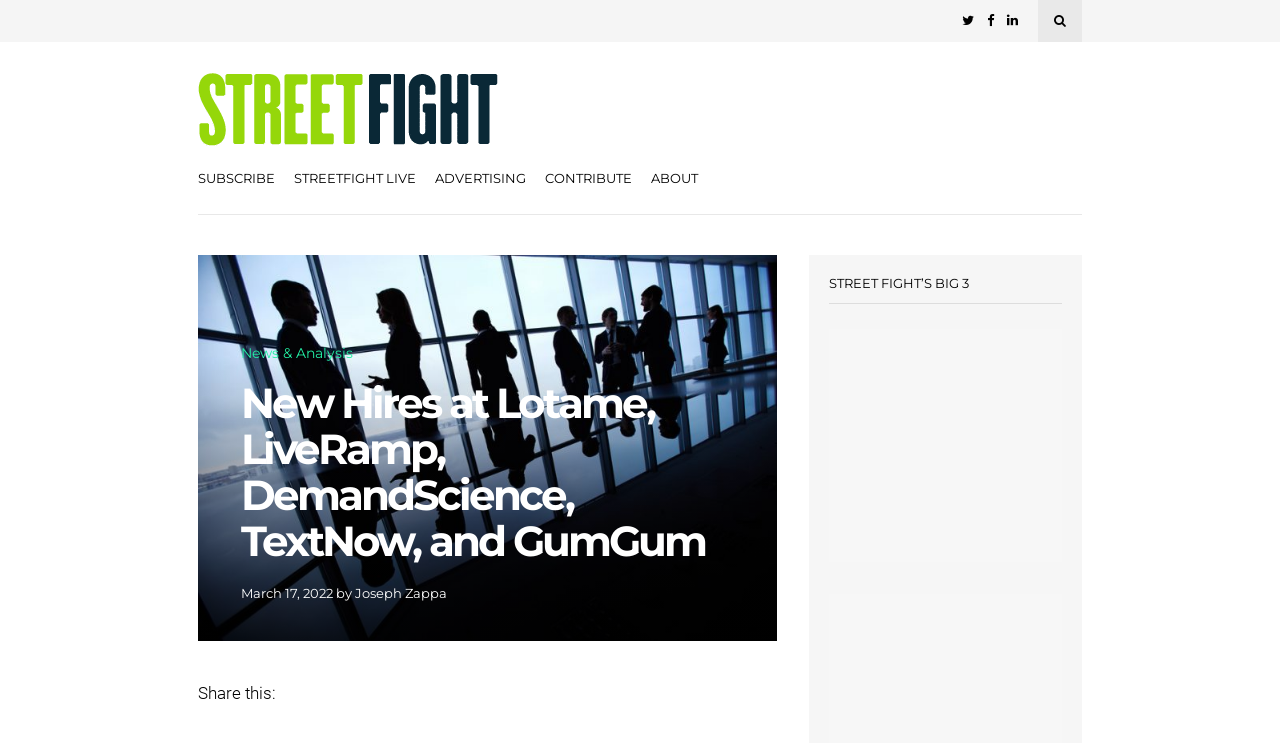Determine the bounding box coordinates for the HTML element described here: "News & Analysis".

[0.188, 0.465, 0.276, 0.487]